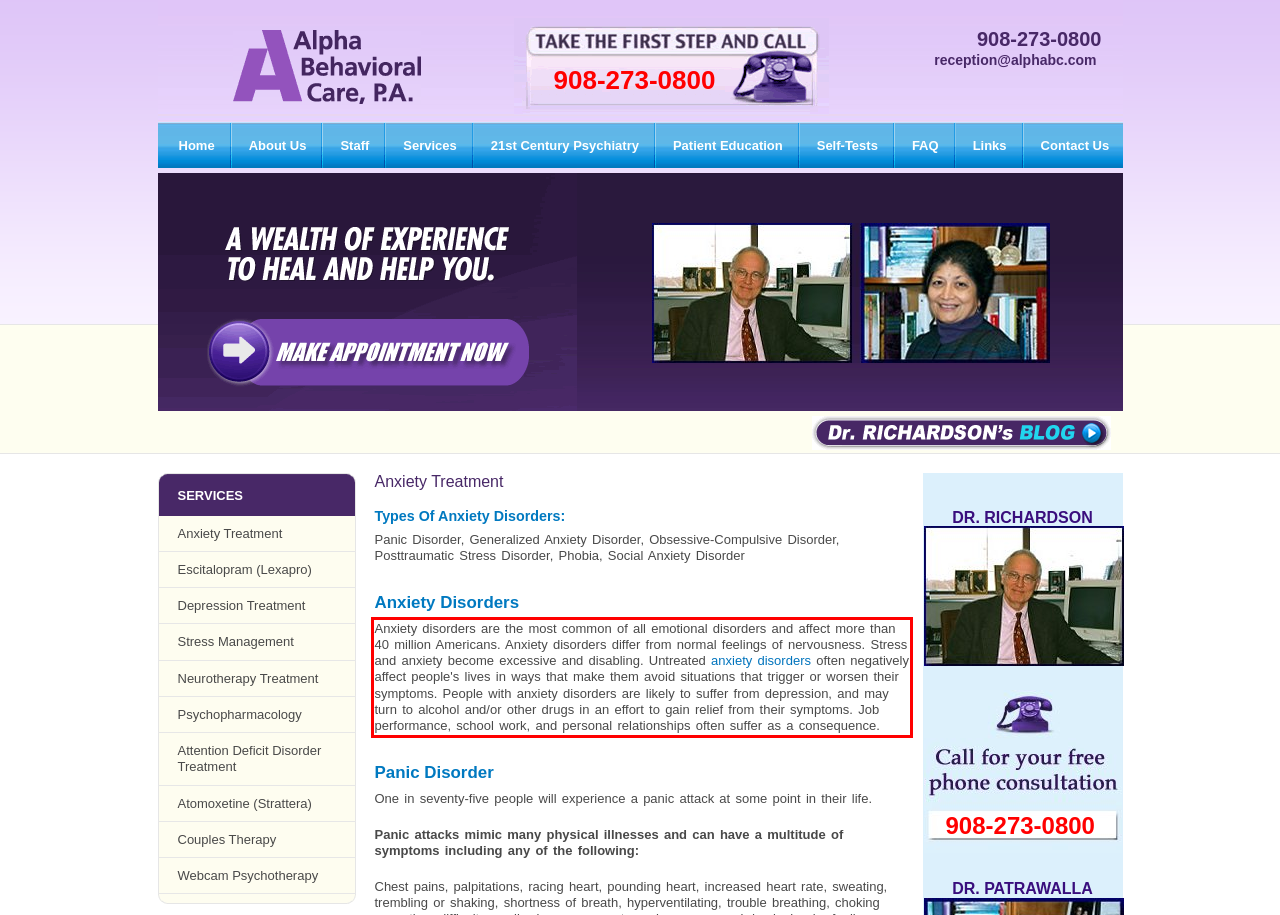Given a screenshot of a webpage with a red bounding box, please identify and retrieve the text inside the red rectangle.

Anxiety disorders are the most common of all emotional disorders and affect more than 40 million Americans. Anxiety disorders differ from normal feelings of nervousness. Stress and anxiety become excessive and disabling. Untreated anxiety disorders often negatively affect people's lives in ways that make them avoid situations that trigger or worsen their symptoms. People with anxiety disorders are likely to suffer from depression, and may turn to alcohol and/or other drugs in an effort to gain relief from their symptoms. Job performance, school work, and personal relationships often suffer as a consequence.